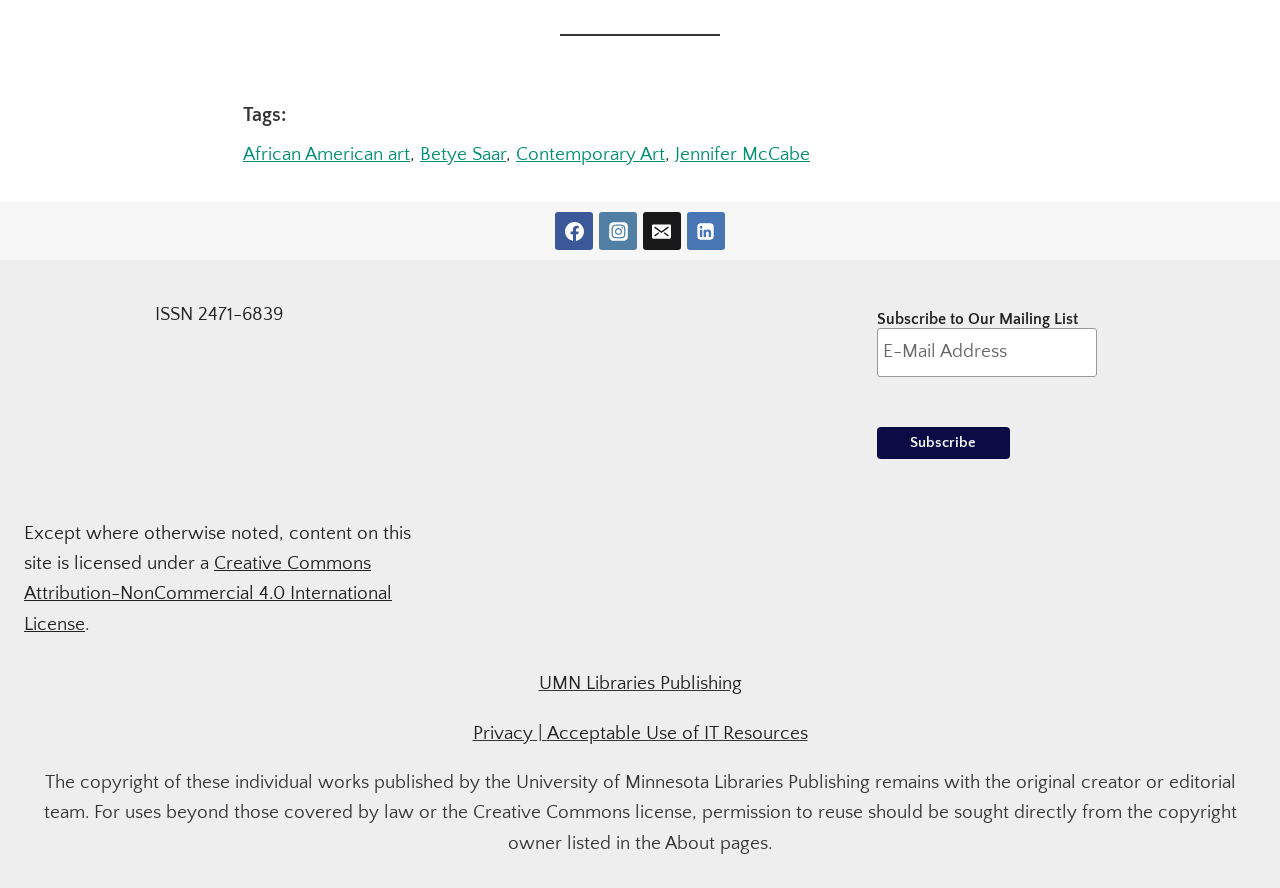What social media platforms are linked on this page?
Carefully analyze the image and provide a detailed answer to the question.

I found the social media platforms by looking at the link elements located at [0.434, 0.239, 0.464, 0.282], [0.468, 0.239, 0.498, 0.282], and [0.536, 0.239, 0.566, 0.282] which contain the text 'Facebook', 'Instagram', and 'Linkedin' respectively.